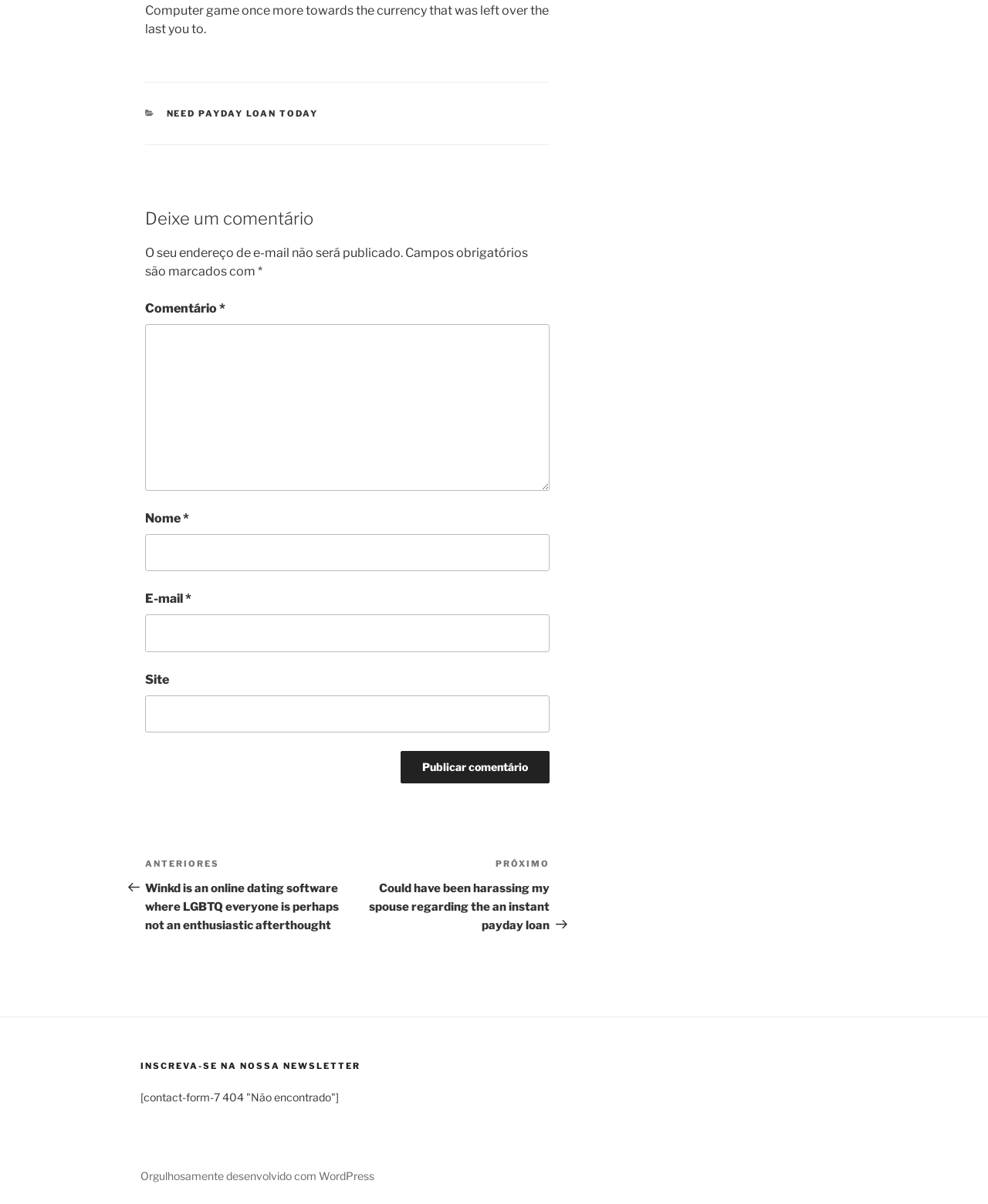Please locate the bounding box coordinates of the element that should be clicked to achieve the given instruction: "Go to the previous post".

[0.147, 0.712, 0.352, 0.774]